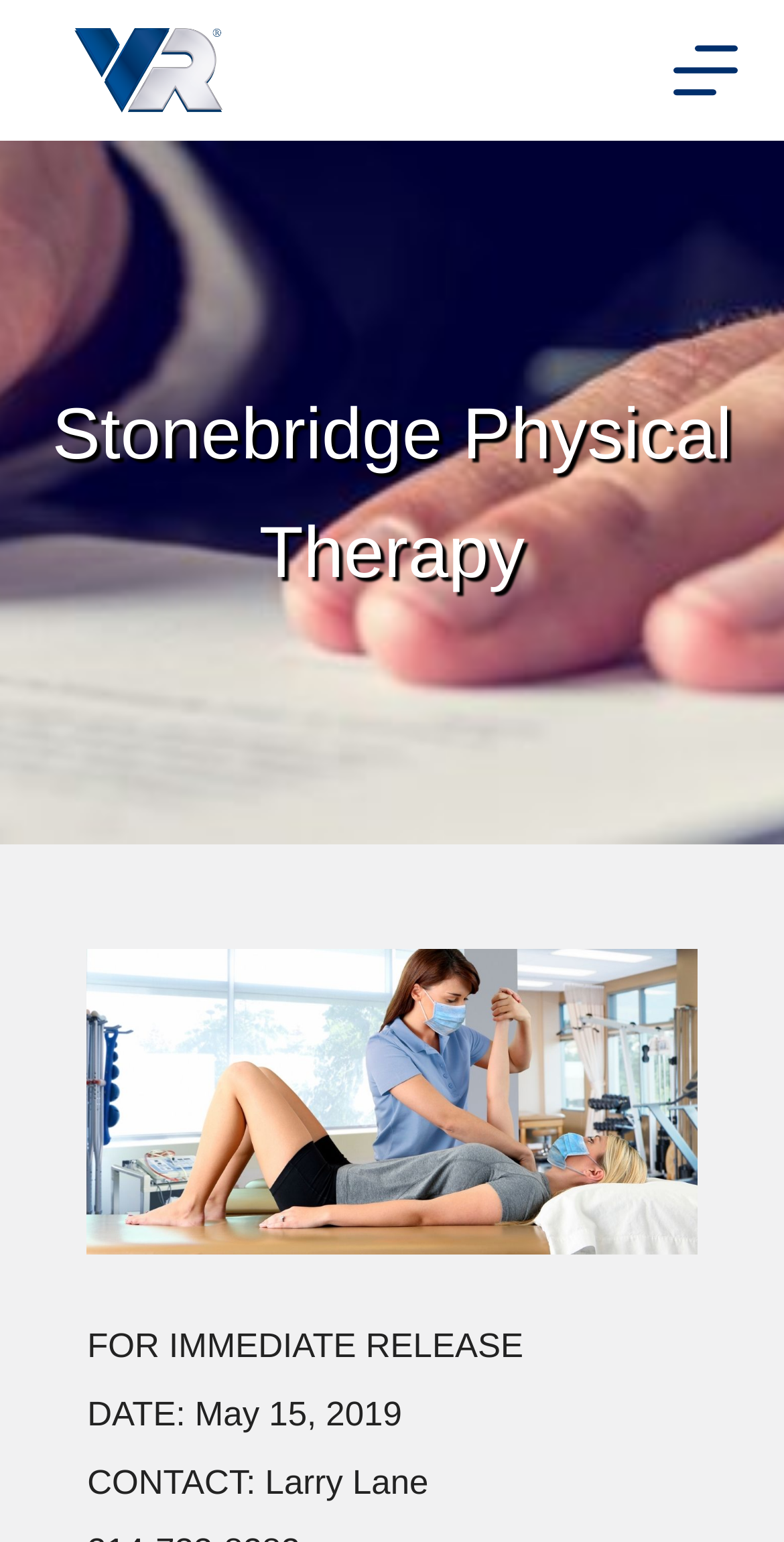Determine the bounding box coordinates of the UI element that matches the following description: "Menu". The coordinates should be four float numbers between 0 and 1 in the format [left, top, right, bottom].

None